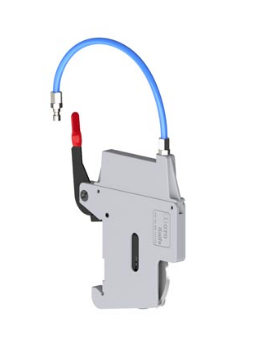Answer the question in one word or a short phrase:
What materials can the knifeholder be used for?

Light rubber, paper, cloth, and plastic film